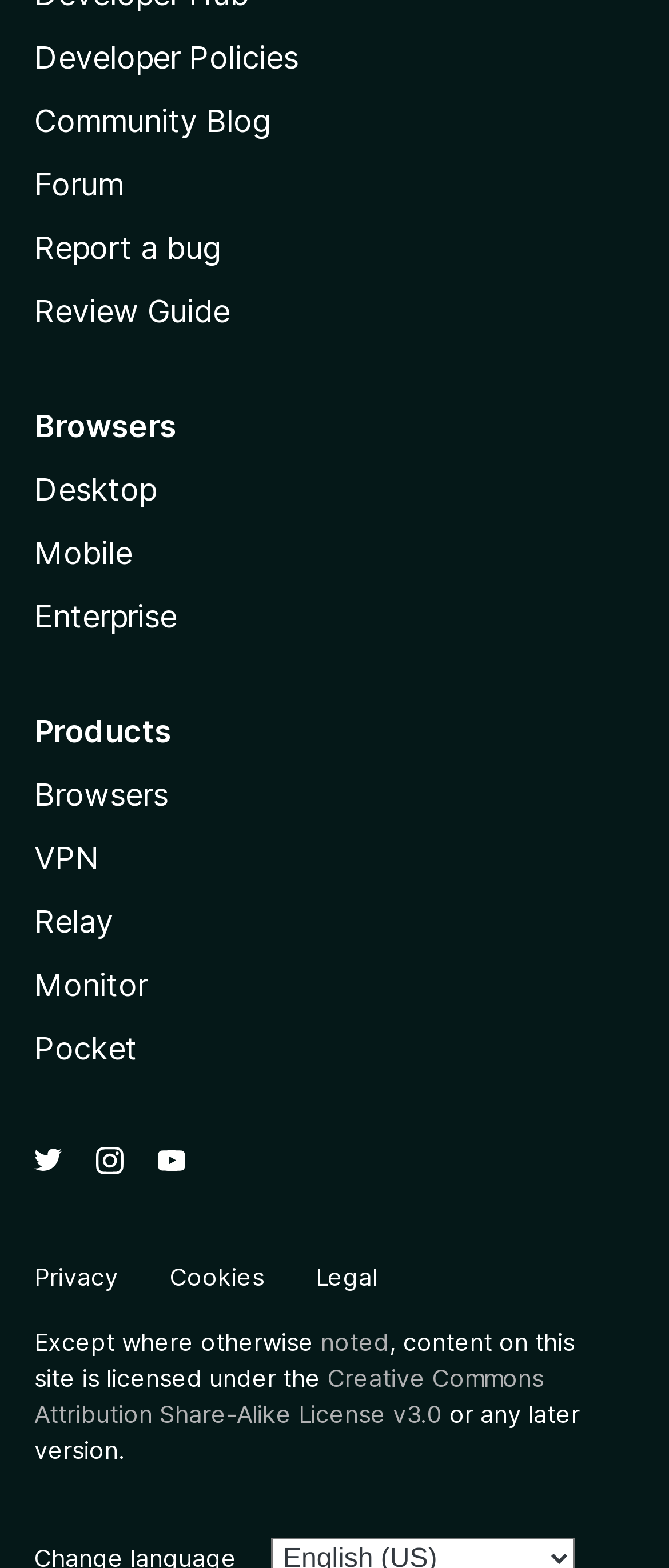Identify the bounding box coordinates for the region to click in order to carry out this instruction: "Check Twitter (@firefox)". Provide the coordinates using four float numbers between 0 and 1, formatted as [left, top, right, bottom].

[0.051, 0.73, 0.092, 0.753]